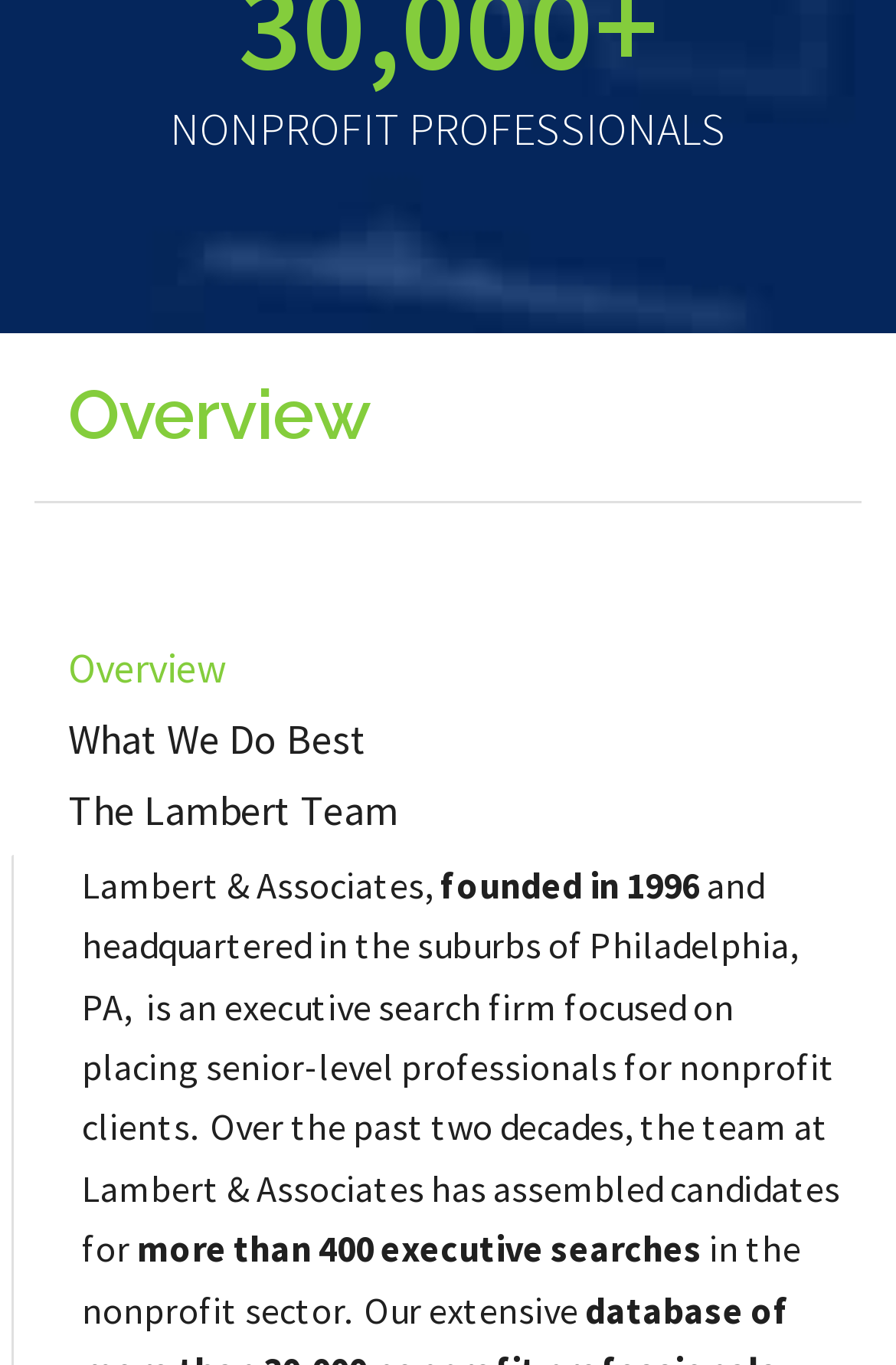How many executive searches has the company assembled?
Provide a short answer using one word or a brief phrase based on the image.

more than 400